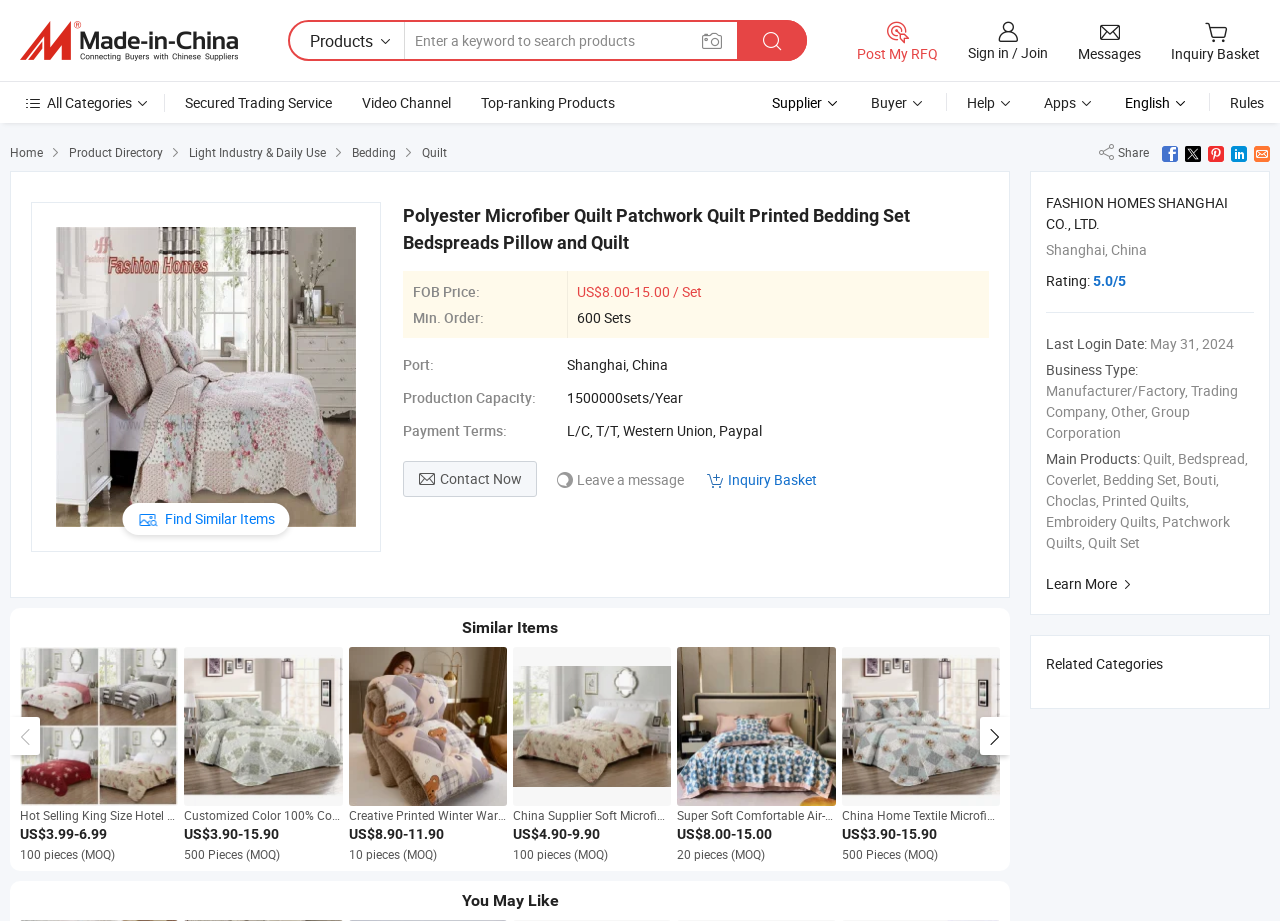Given the description "Light Industry & Daily Use", provide the bounding box coordinates of the corresponding UI element.

[0.148, 0.155, 0.255, 0.175]